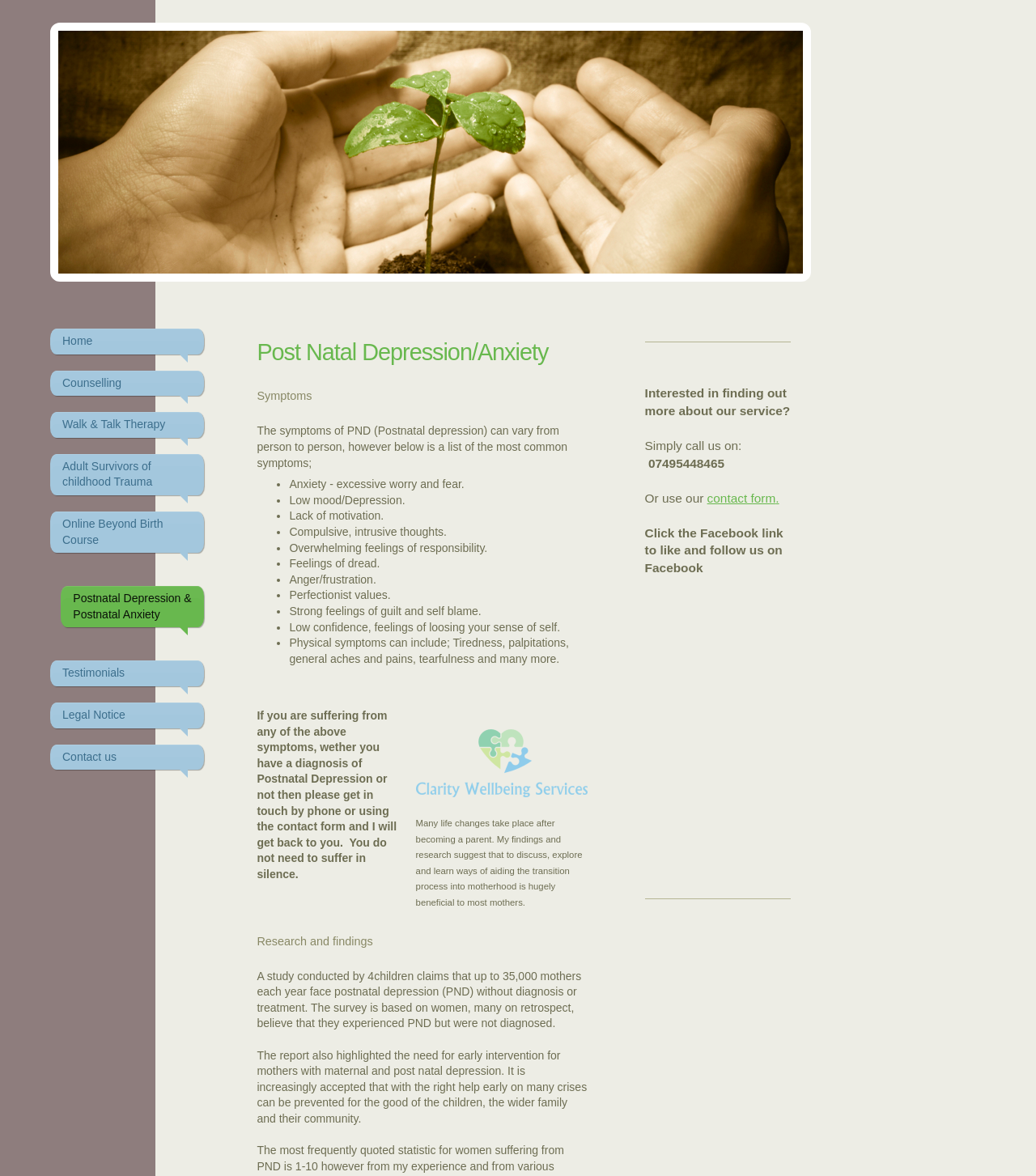Can you locate the main headline on this webpage and provide its text content?

Post Natal Depression/Anxiety